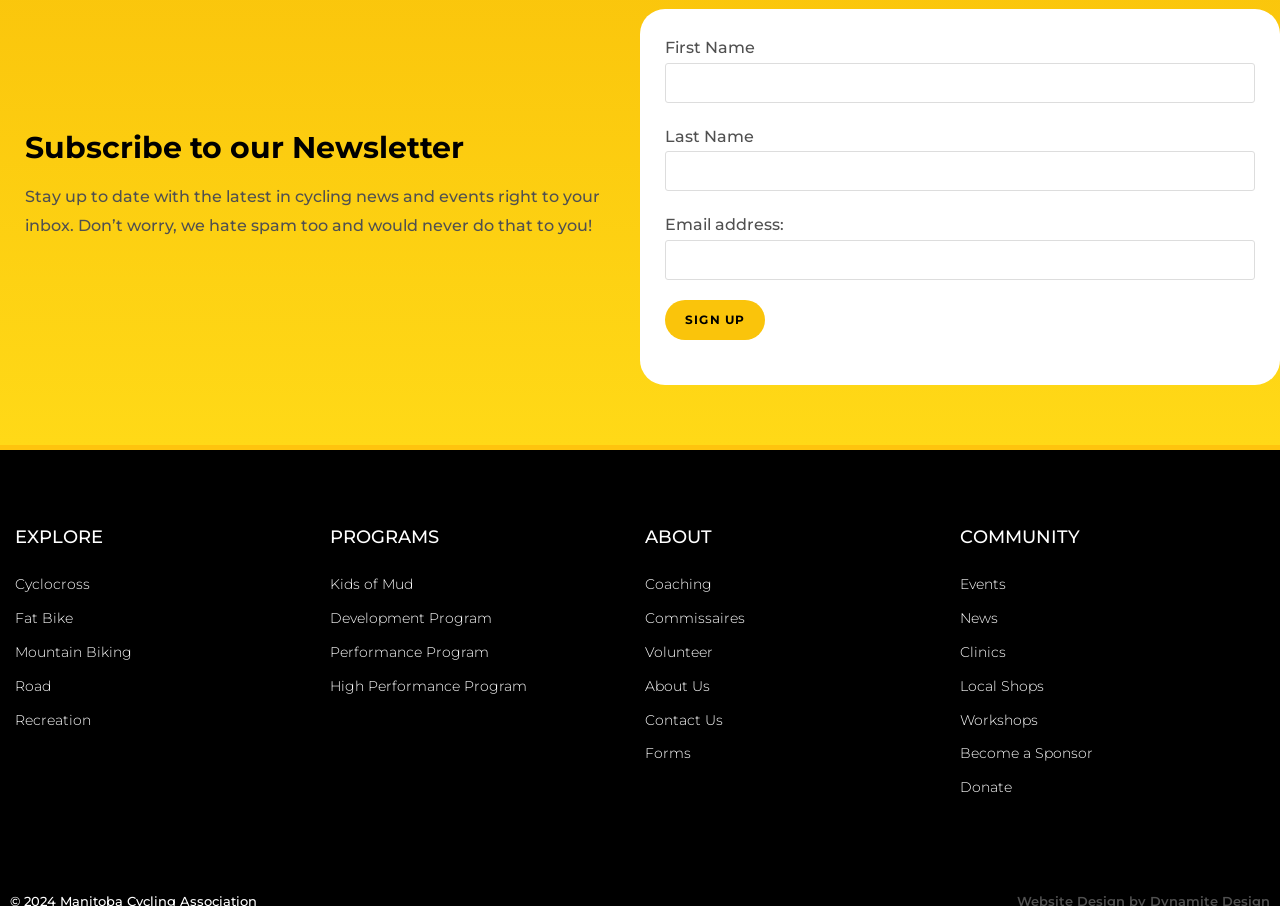Examine the image and give a thorough answer to the following question:
What type of events are listed in the 'COMMUNITY' section?

The 'COMMUNITY' section of the webpage lists various types of events and activities, including Events, News, Clinics, Local Shops, Workshops, Become a Sponsor, and Donate, which are listed as links.